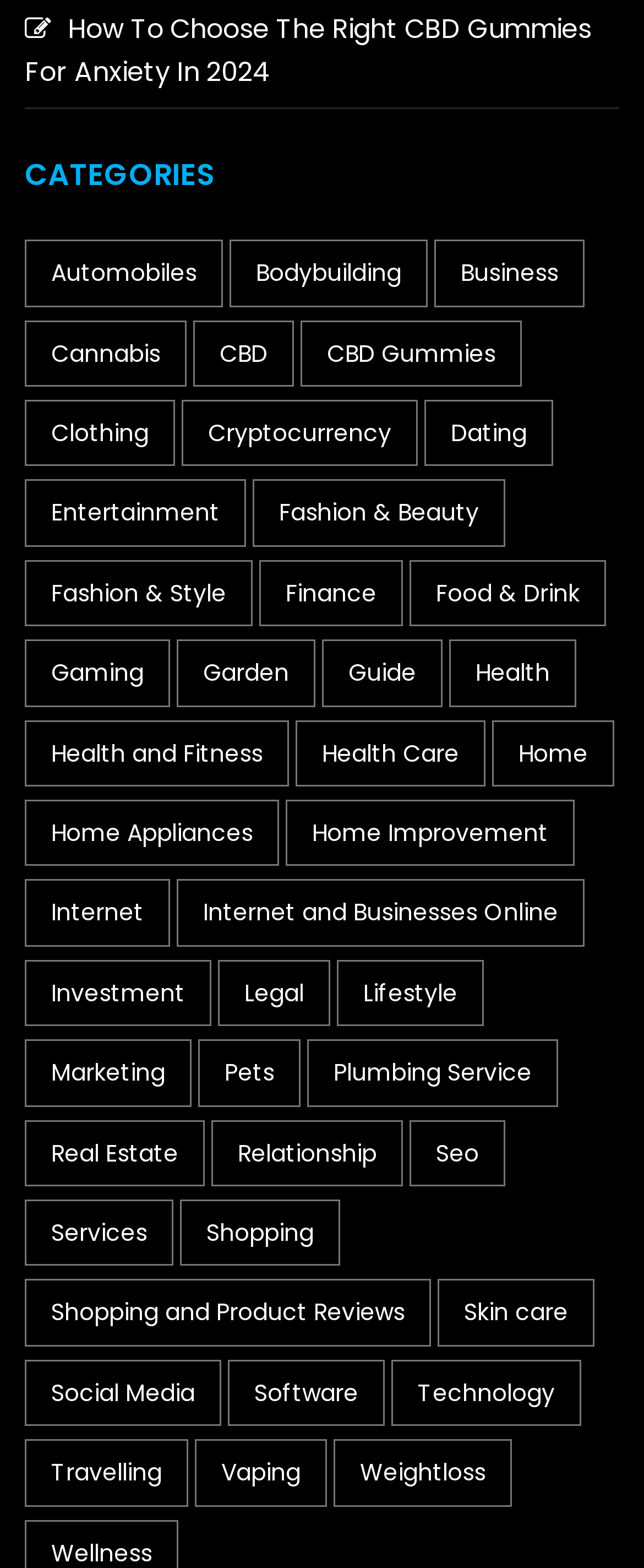Locate the bounding box coordinates of the element to click to perform the following action: 'Click on the 'CBD Gummies' category'. The coordinates should be given as four float values between 0 and 1, in the form of [left, top, right, bottom].

[0.467, 0.204, 0.81, 0.247]